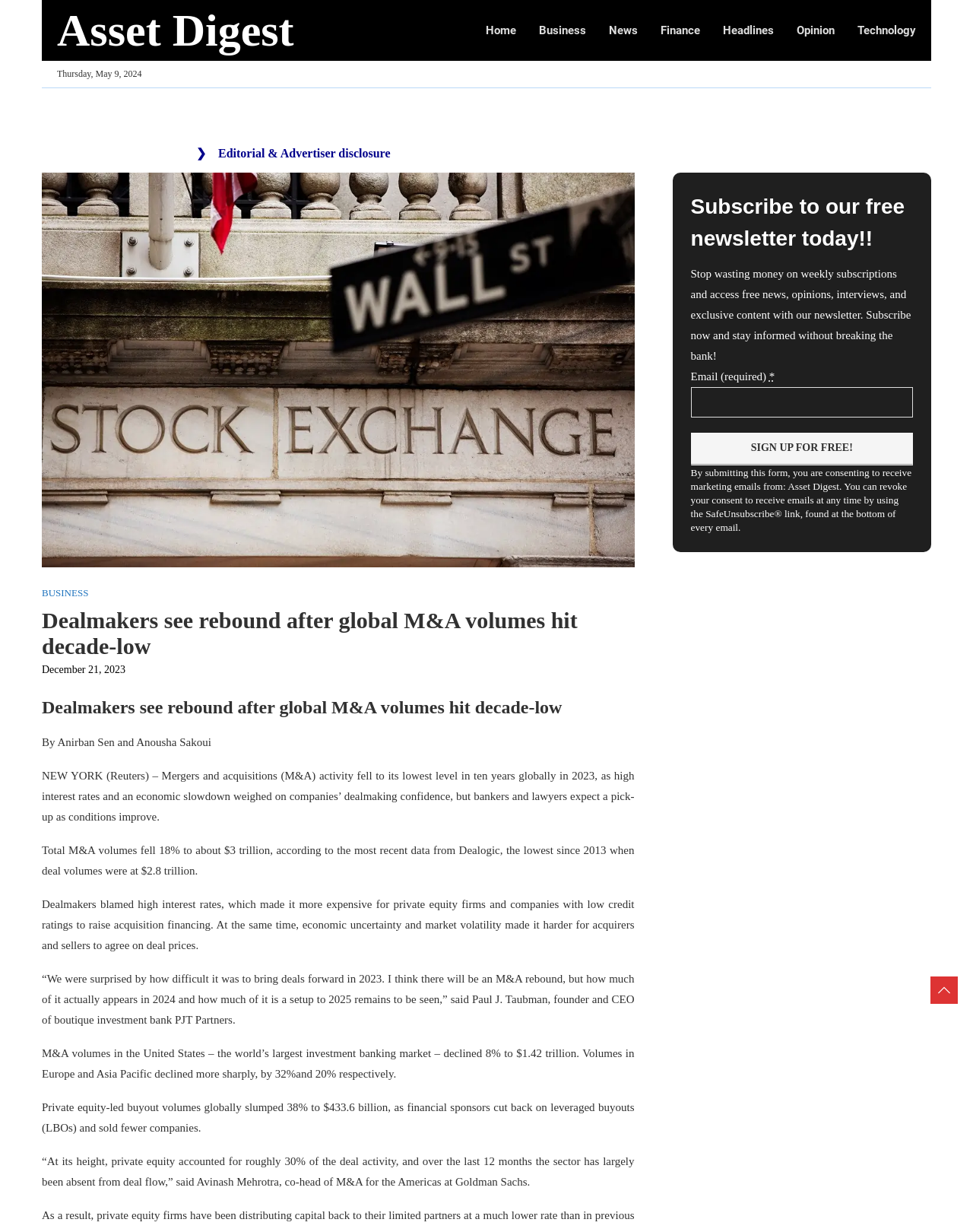Please determine the bounding box coordinates of the section I need to click to accomplish this instruction: "Click on the 'Business' link".

[0.554, 0.007, 0.602, 0.043]